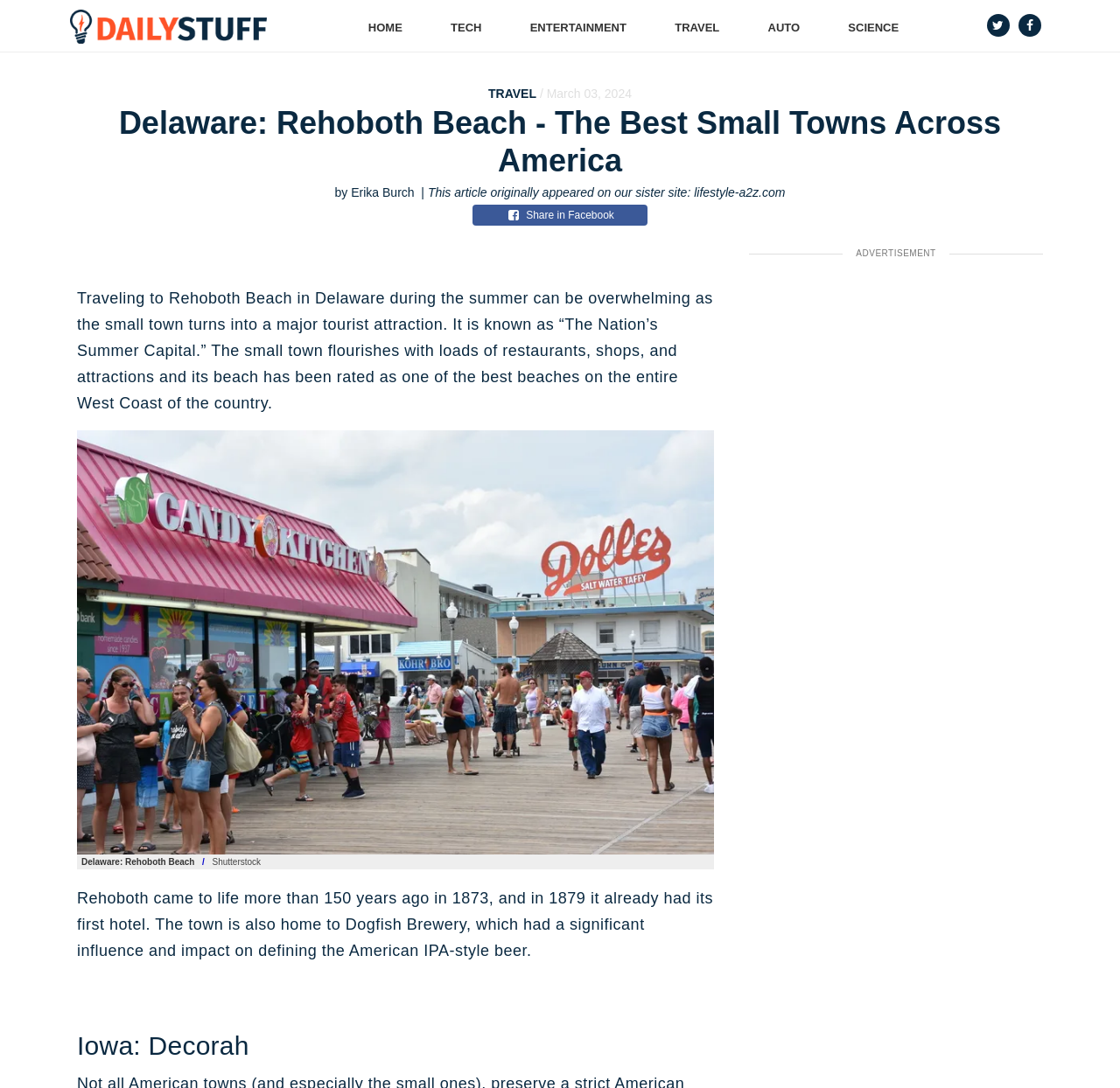What is the name of the sister site mentioned in the article?
We need a detailed and exhaustive answer to the question. Please elaborate.

The article mentions that it originally appeared on their sister site, lifestyle-a2z.com.